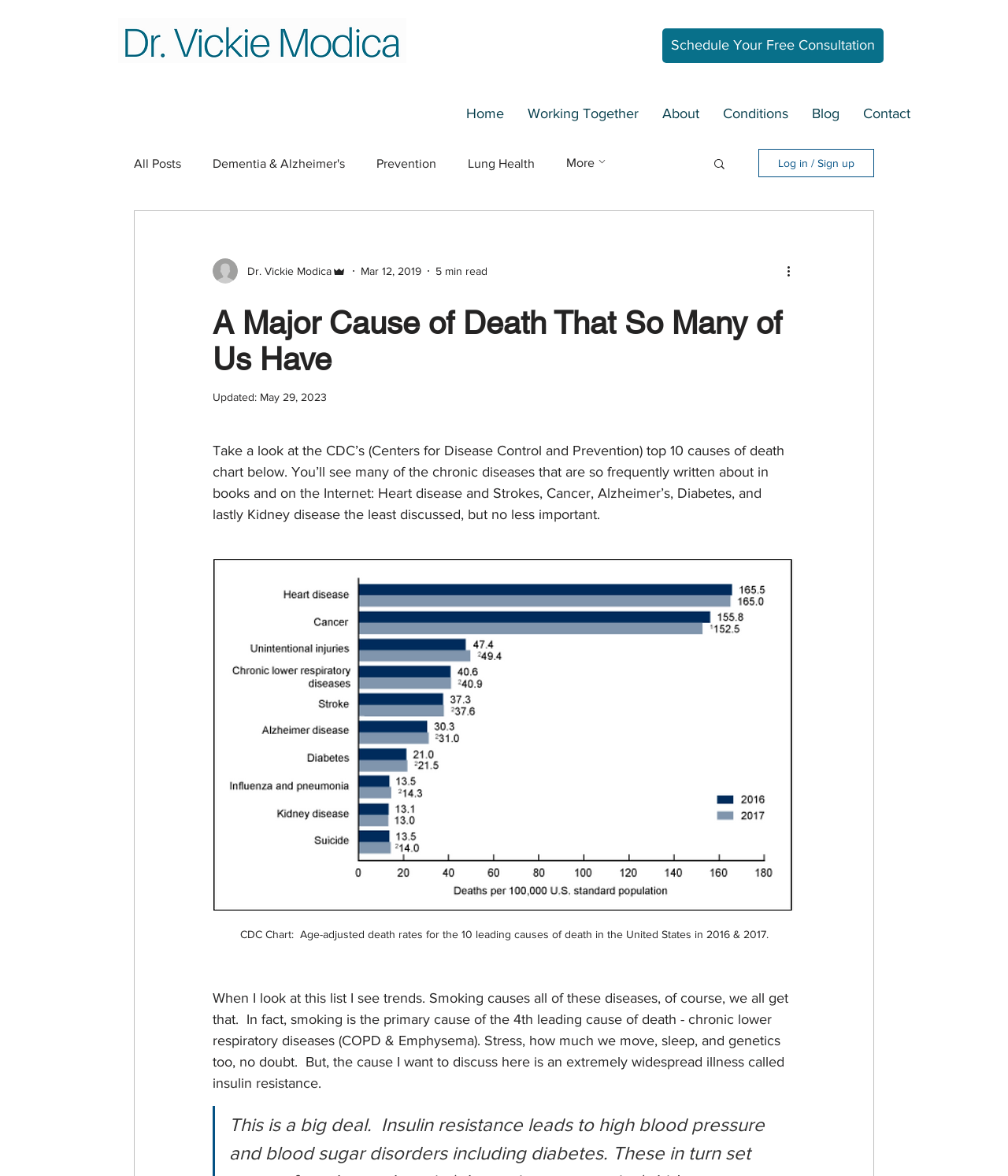Please identify the bounding box coordinates of the element's region that should be clicked to execute the following instruction: "Click the 'Schedule Your Free Consultation' link". The bounding box coordinates must be four float numbers between 0 and 1, i.e., [left, top, right, bottom].

[0.657, 0.024, 0.877, 0.054]